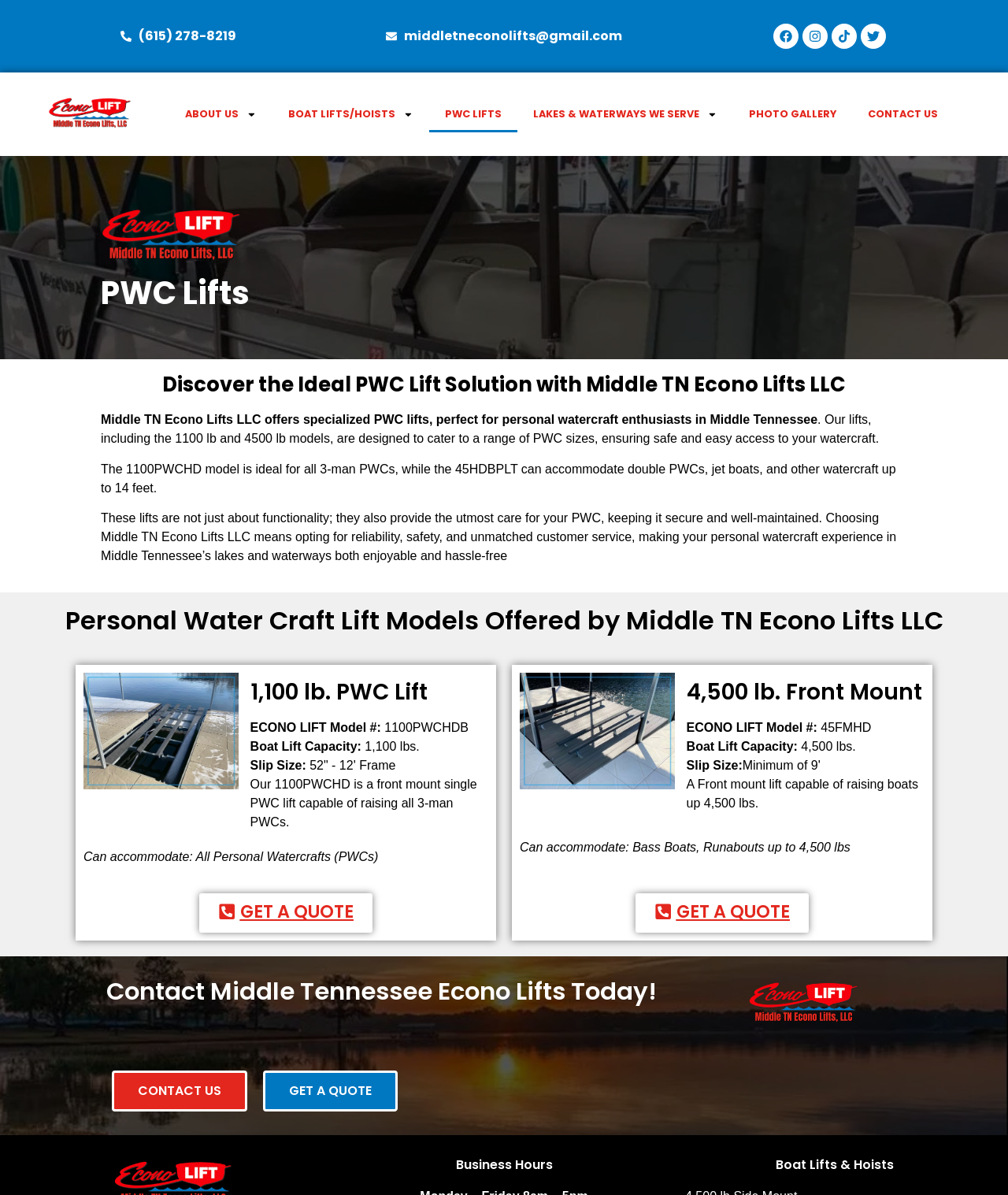For the following element description, predict the bounding box coordinates in the format (top-left x, top-left y, bottom-right x, bottom-right y). All values should be floating point numbers between 0 and 1. Description: Tiktok

[0.825, 0.02, 0.85, 0.041]